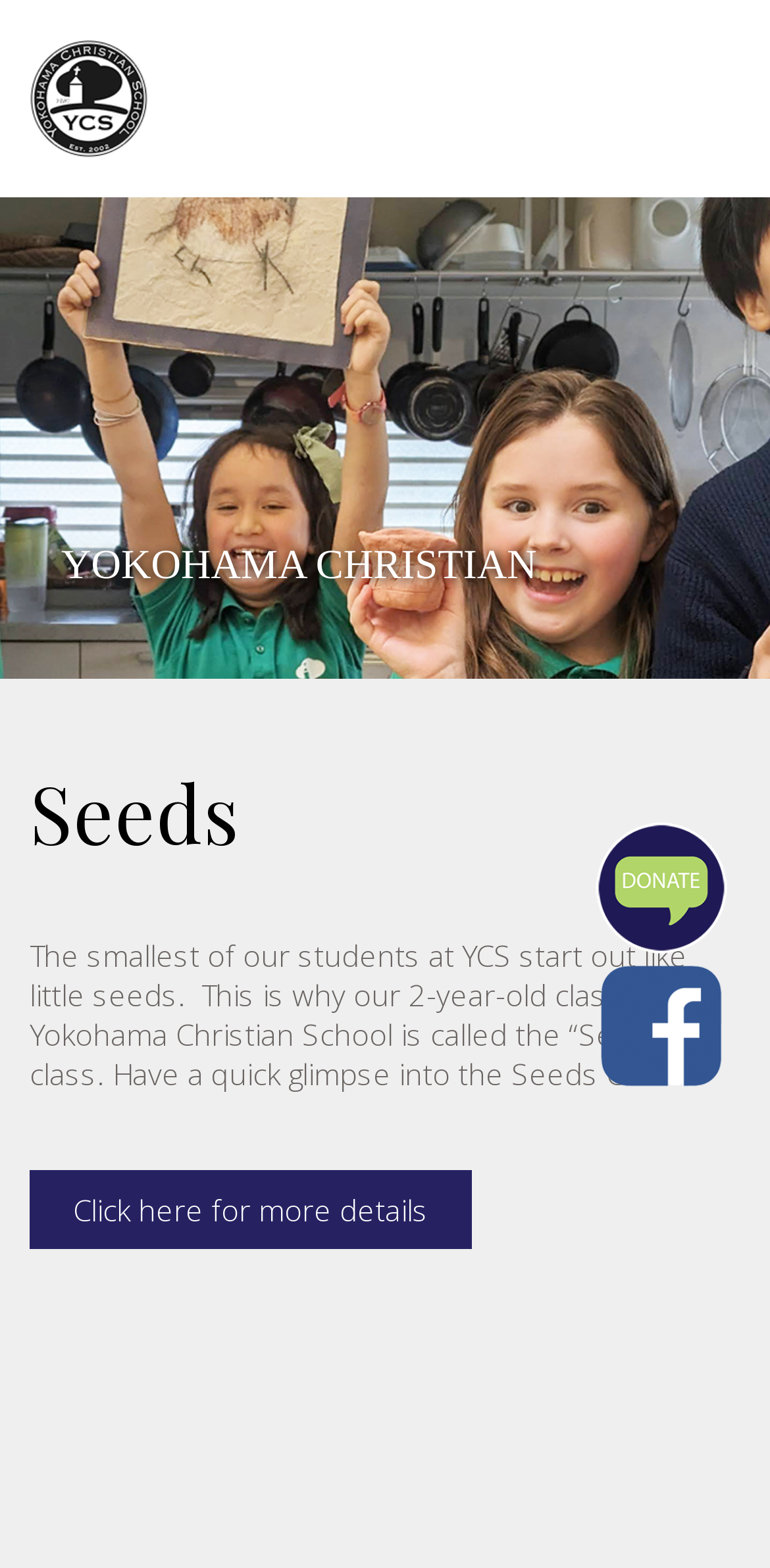Provide a single word or phrase answer to the question: 
How can I learn more about the Seeds class?

Click here for more details